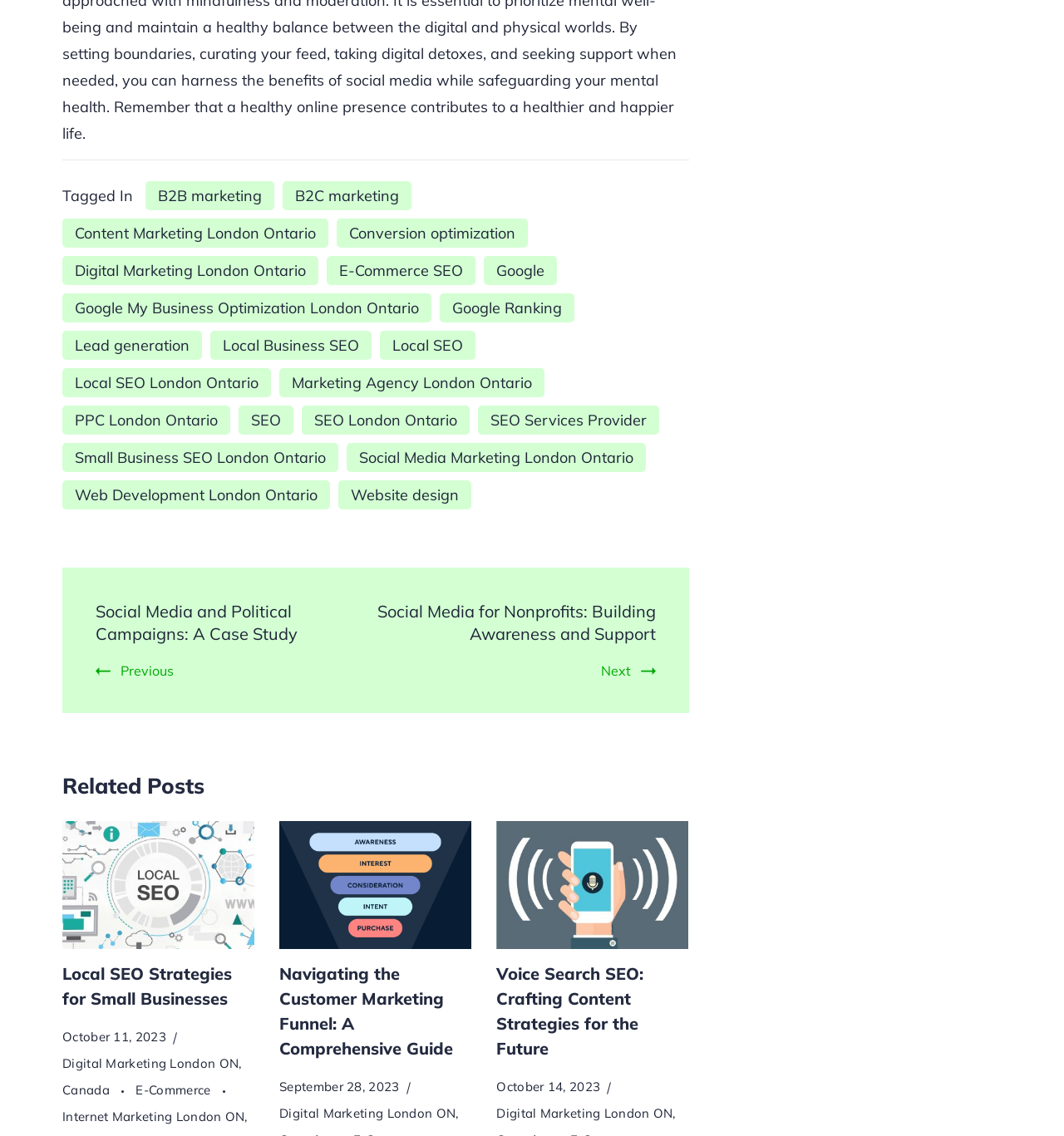Respond concisely with one word or phrase to the following query:
What is the last link on the webpage?

Website design